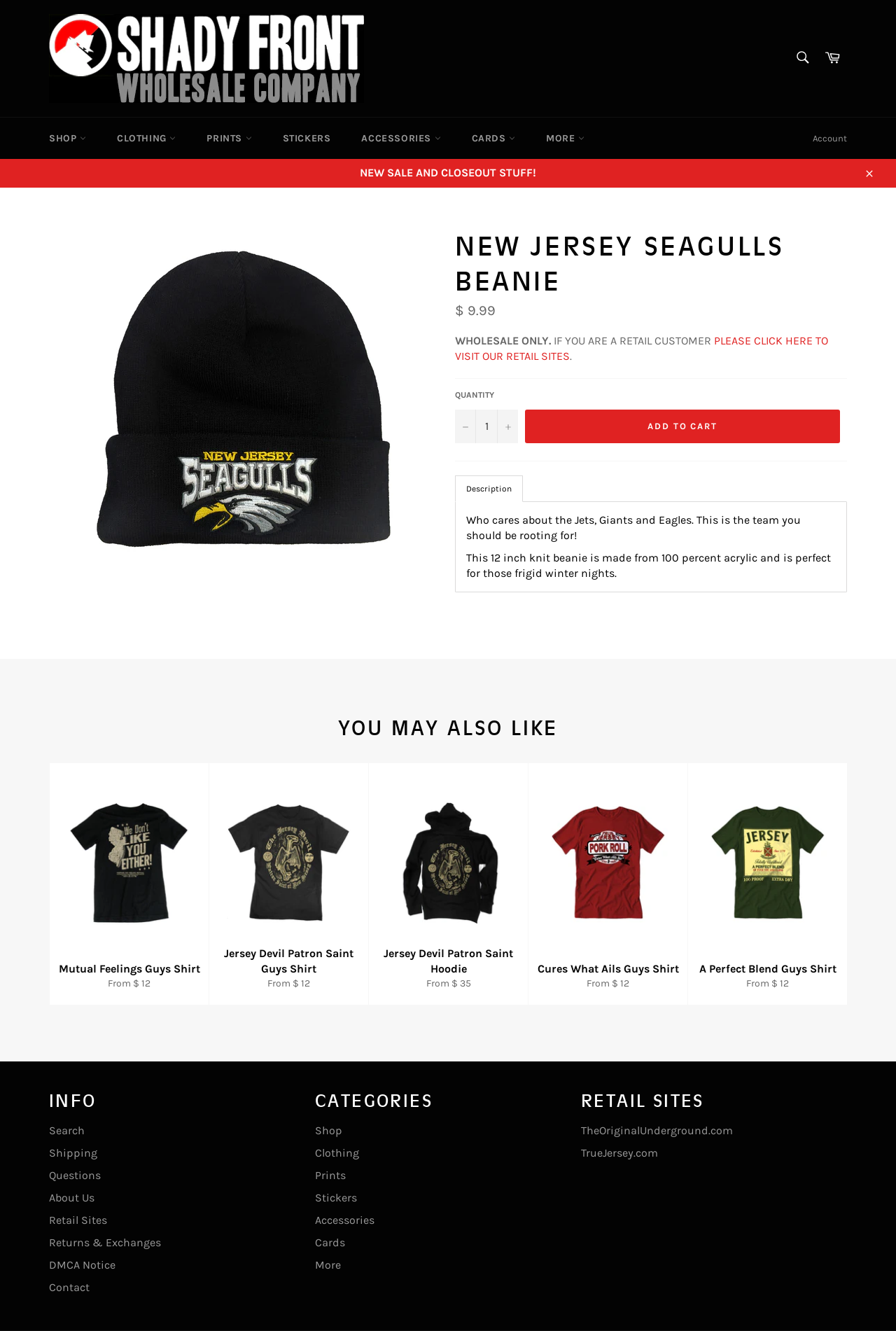Provide an in-depth description of the elements and layout of the webpage.

This webpage is about a New Jersey Seagulls Beanie product page. At the top, there is a navigation bar with links to "Shop", "Clothing", "Prints", "Stickers", "Accessories", "Cards", and "More" categories. Next to the navigation bar, there is a search box and a cart link. 

Below the navigation bar, there is a large image of the New Jersey Seagulls Beanie, accompanied by a heading that reads "NEW JERSEY SEAGULLS BEANIE". The product description is provided, stating that it's a 12-inch knit beanie made from 100% acrylic, perfect for cold winter nights. The regular price of the beanie is $9.99, and there is a note indicating that it's only available for wholesale customers.

Under the product description, there is a section to select the quantity of the beanie, with buttons to increase or decrease the quantity. An "Add to Cart" button is also present. 

Further down the page, there is a section titled "YOU MAY ALSO LIKE", which displays four other products with images and short descriptions. These products are Mutual Feelings Guys Shirt, Jersey Devil Patron Saint Guys Shirt, Jersey Devil Patron Saint Hoodie, and Cures What Ails Guys Shirt.

At the bottom of the page, there are three columns of links. The first column is titled "INFO" and contains links to "Search", "Shipping", "Questions", "About Us", "Retail Sites", "Returns & Exchanges", "DMCA Notice", and "Contact". The second column is titled "CATEGORIES" and contains links to "Shop", "Clothing", "Prints", "Stickers", "Accessories", "Cards", and "More". The third column is titled "RETAIL SITES" and contains links to "TheOriginalUnderground.com" and "TrueJersey.com".